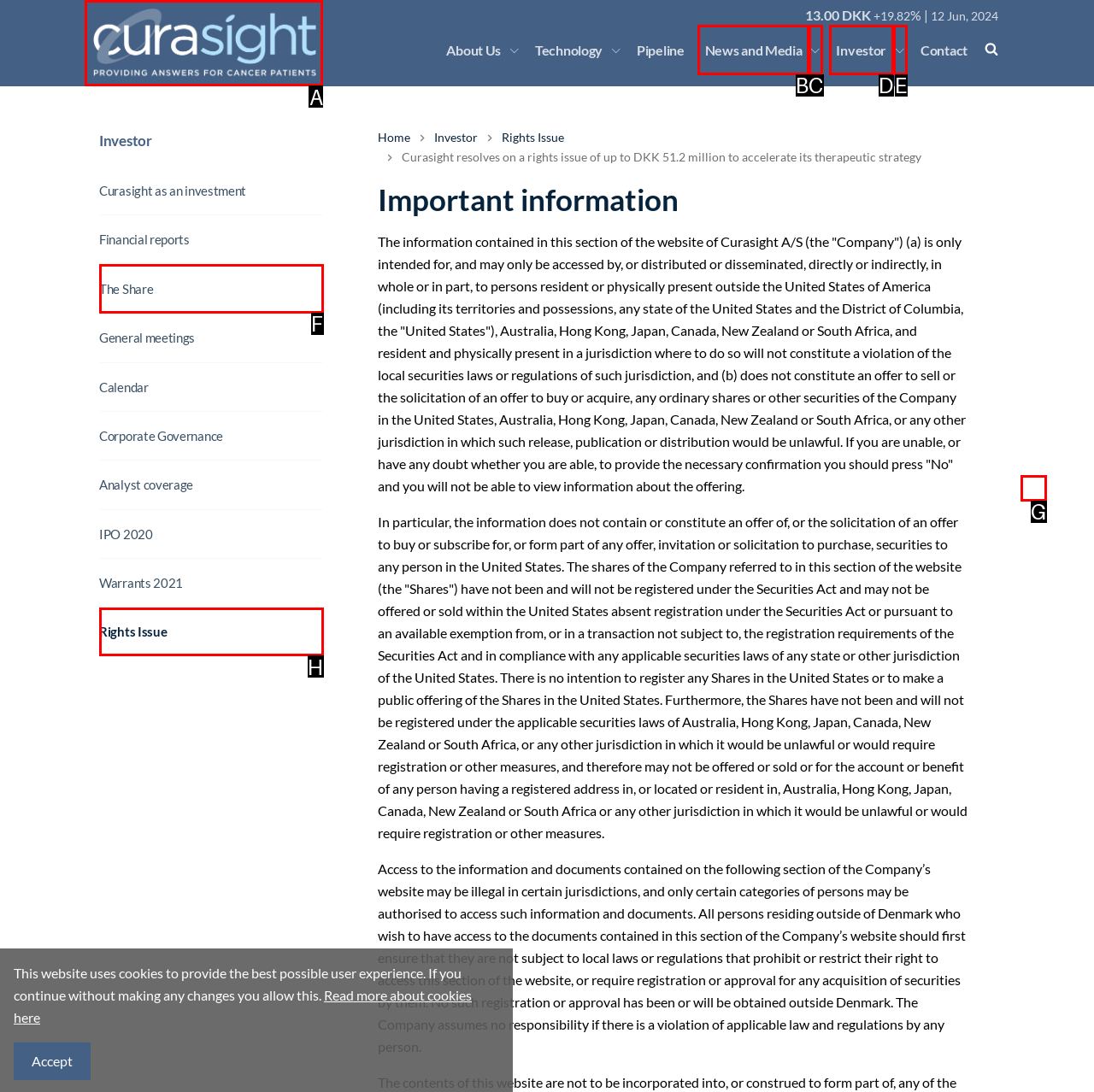Point out the letter of the HTML element you should click on to execute the task: Click the 'Curasight' logo
Reply with the letter from the given options.

A